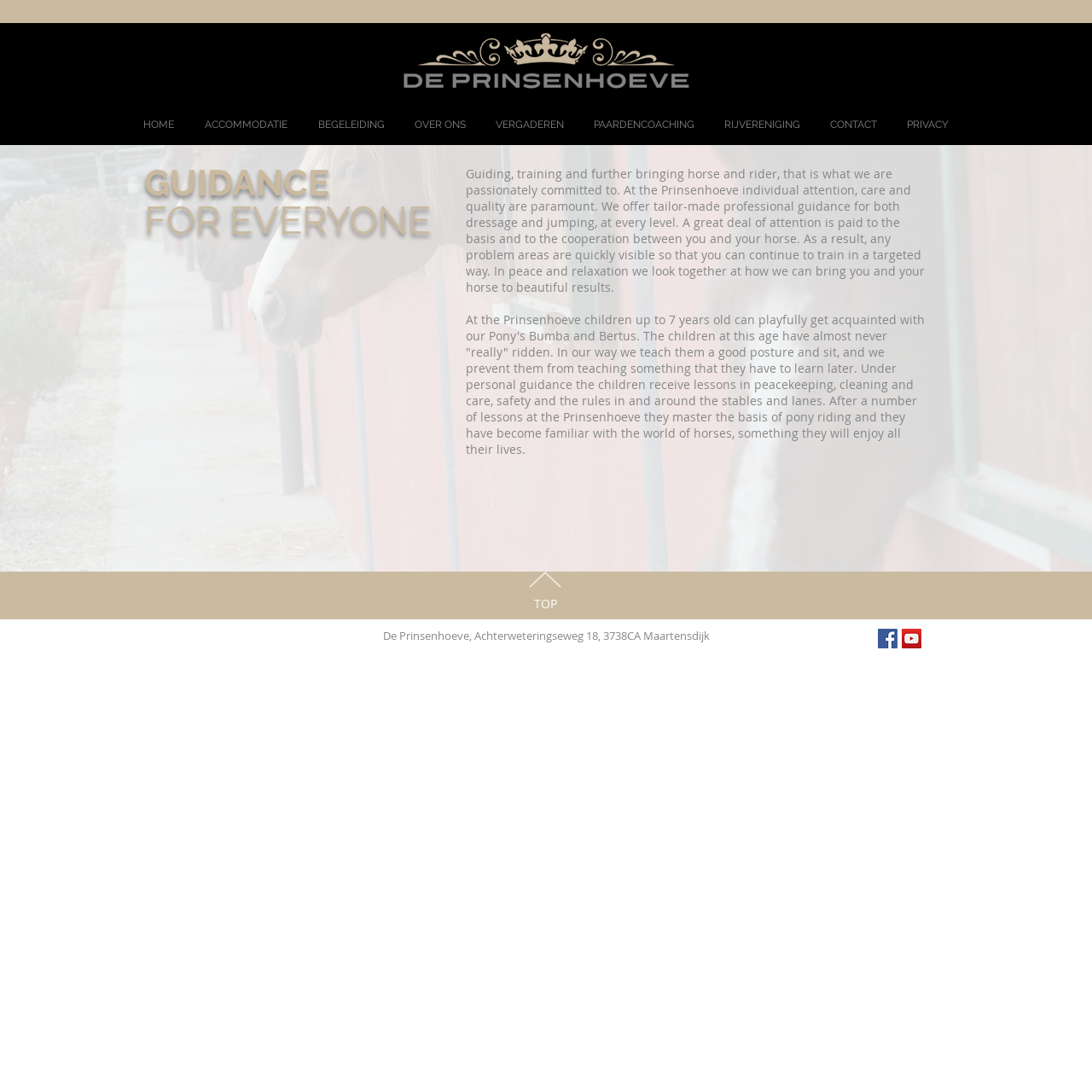What is the name of the pensionstal?
Please interpret the details in the image and answer the question thoroughly.

I found the answer by looking at the image description 'De Prinsenhoeve Pensionstal Utrecht Hilversum' and the static text 'De Prinsenhoeve, Achterweteringseweg 18, 3738CA Maartensdijk' which both mention the name 'De Prinsenhoeve'.